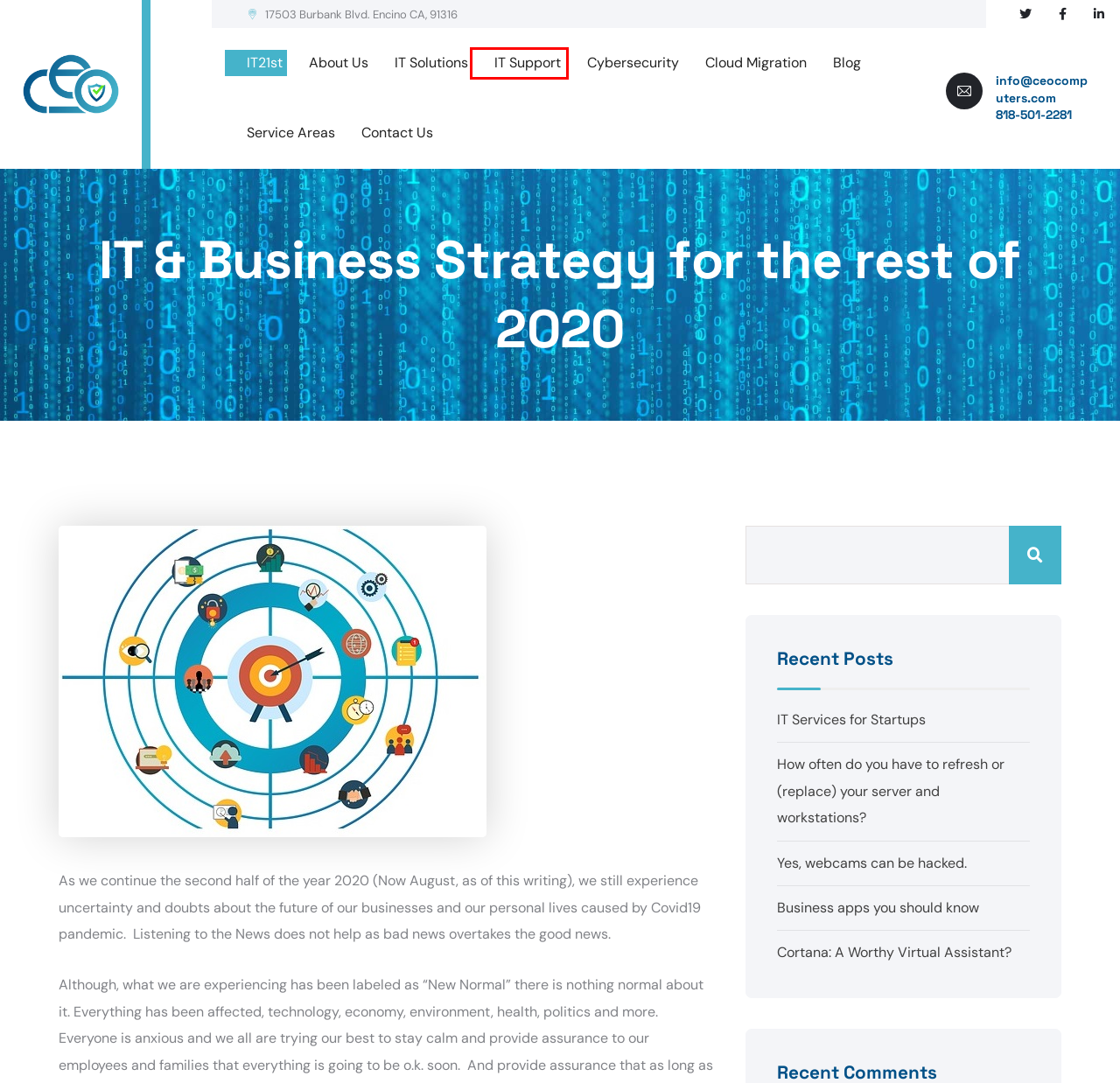You are provided with a screenshot of a webpage that has a red bounding box highlighting a UI element. Choose the most accurate webpage description that matches the new webpage after clicking the highlighted element. Here are your choices:
A. Locations Served - CEO Computers
B. Cortana: A Worthy Virtual Assistant? - CEO Computers
C. IT and Cybersecurity Services | CEO Computers
D. Cloud Migration: Better Security, Productivity & Mobility
E. IT & Cybersecurity Services & Solutions - CEO Computers
F. Full Service IT Support - CEO Computers
G. IT Services for Startups - CEO Computers
H. How often do you have to refresh or (replace) your server and workstations? - CEO Computers

F